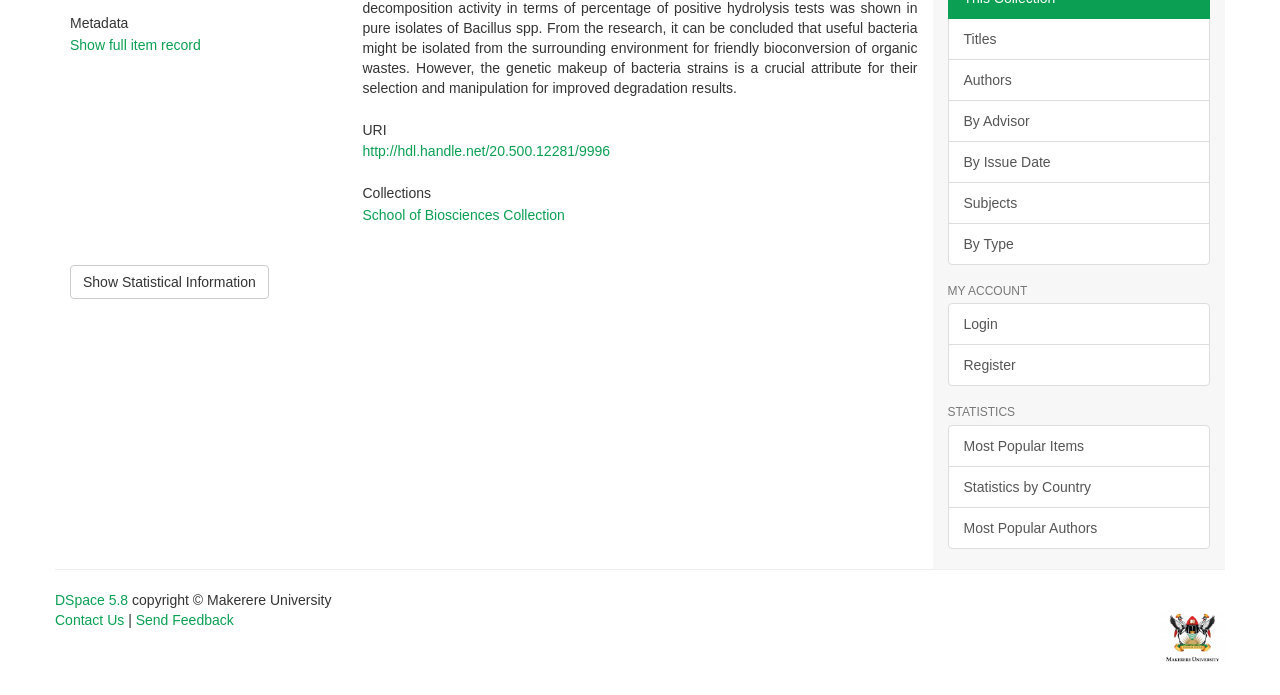Given the webpage screenshot and the description, determine the bounding box coordinates (top-left x, top-left y, bottom-right x, bottom-right y) that define the location of the UI element matching this description: alt="thebigbangoptics"

None